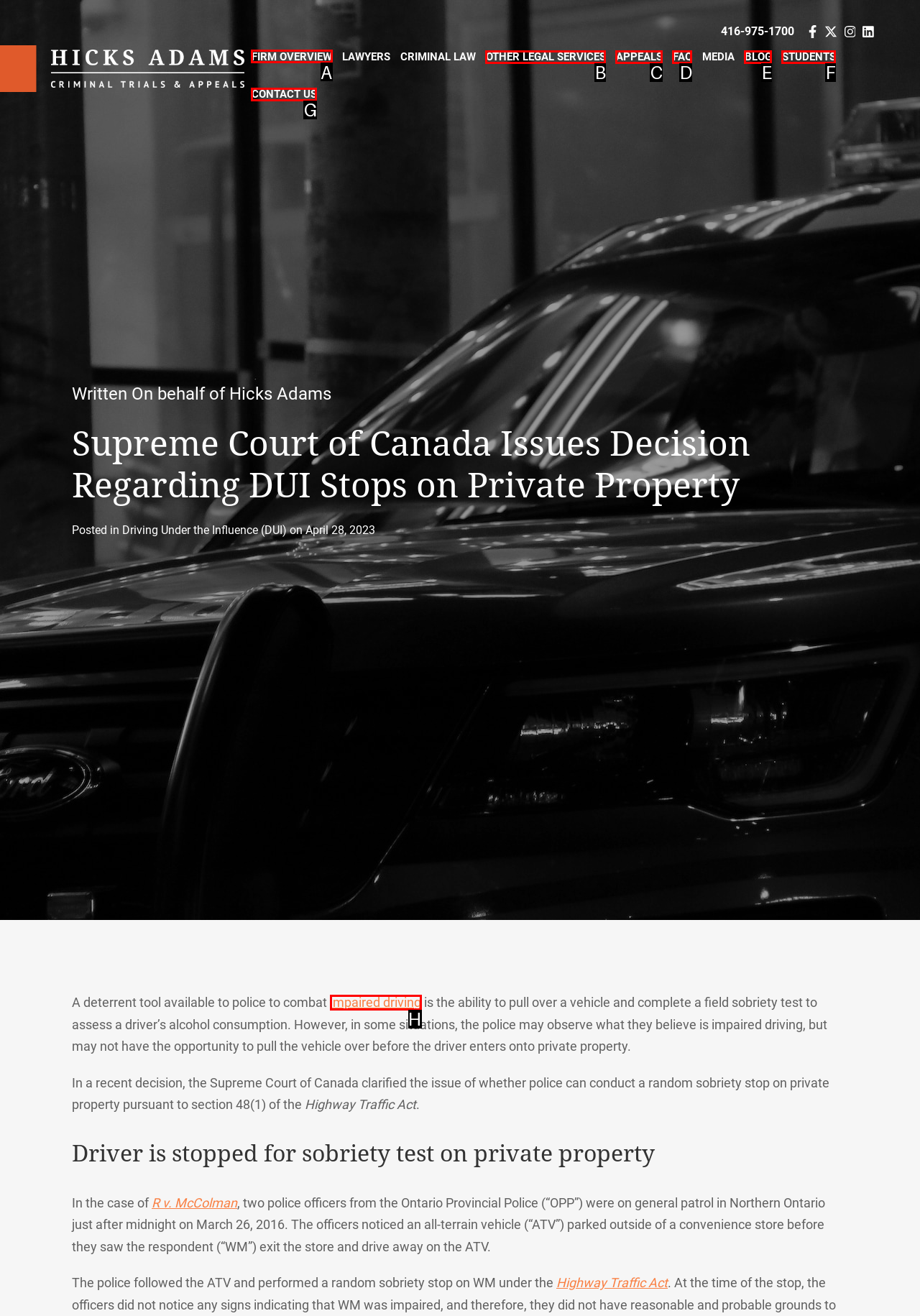Given the task: Read about FIRM OVERVIEW, point out the letter of the appropriate UI element from the marked options in the screenshot.

A